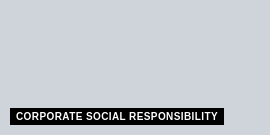Offer a detailed narrative of the scene shown in the image.

The image prominently features the phrase "CORPORATE SOCIAL RESPONSIBILITY" in bold, white text against a black background, emphasizing its significance in contemporary discussions about business ethics and accountability. This visual serves as a key thematic element related to the content surrounding Corporate Social Responsibility (CSR), highlighting its importance for companies in contributing positively to society while maintaining profitability. The image is likely part of a broader narrative focused on the role of businesses in sustainable practices and ethical considerations in India, aligning with the goal of promoting responsible corporate behavior.